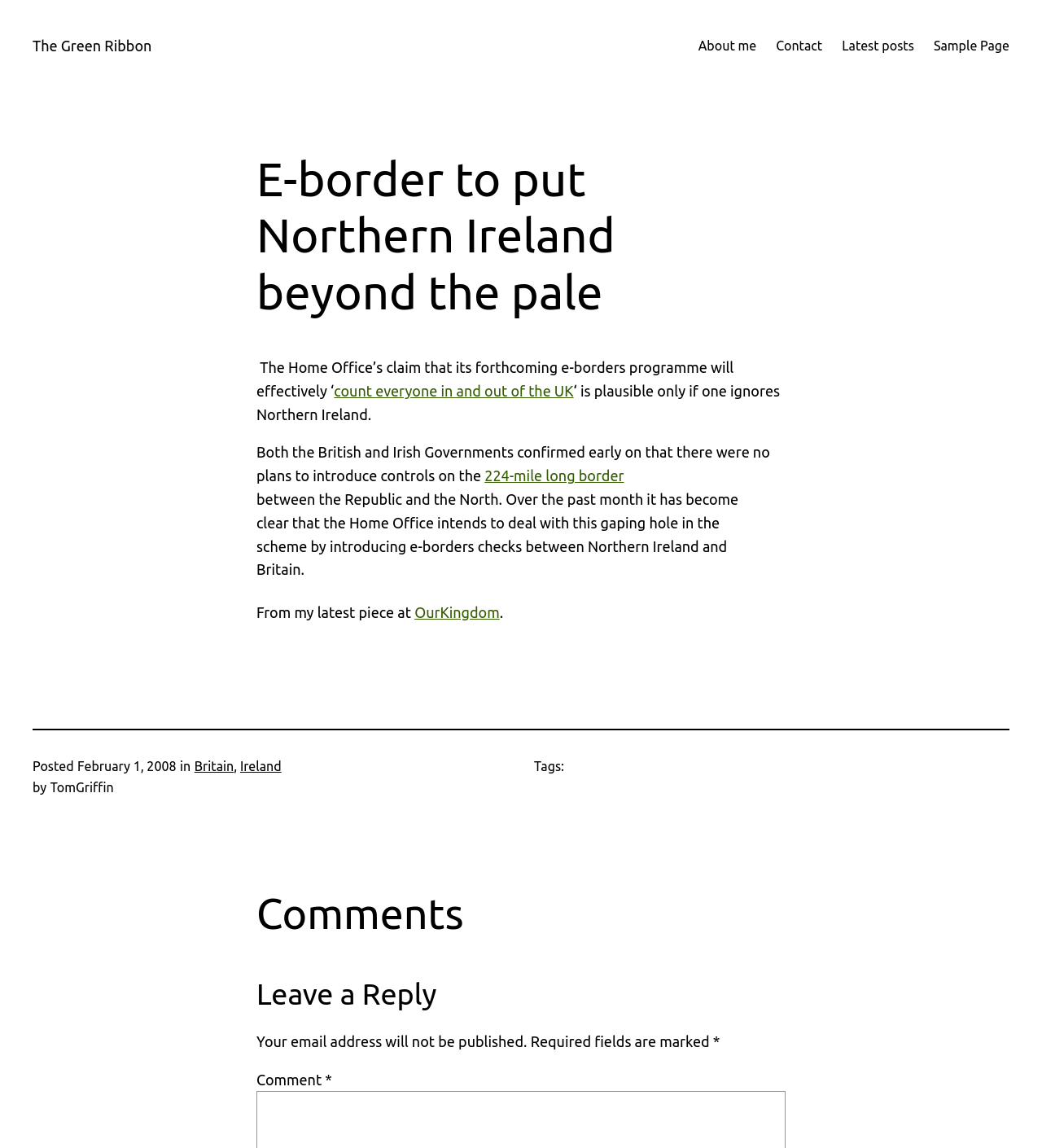Please predict the bounding box coordinates of the element's region where a click is necessary to complete the following instruction: "Visit the latest posts page". The coordinates should be represented by four float numbers between 0 and 1, i.e., [left, top, right, bottom].

[0.808, 0.031, 0.877, 0.049]